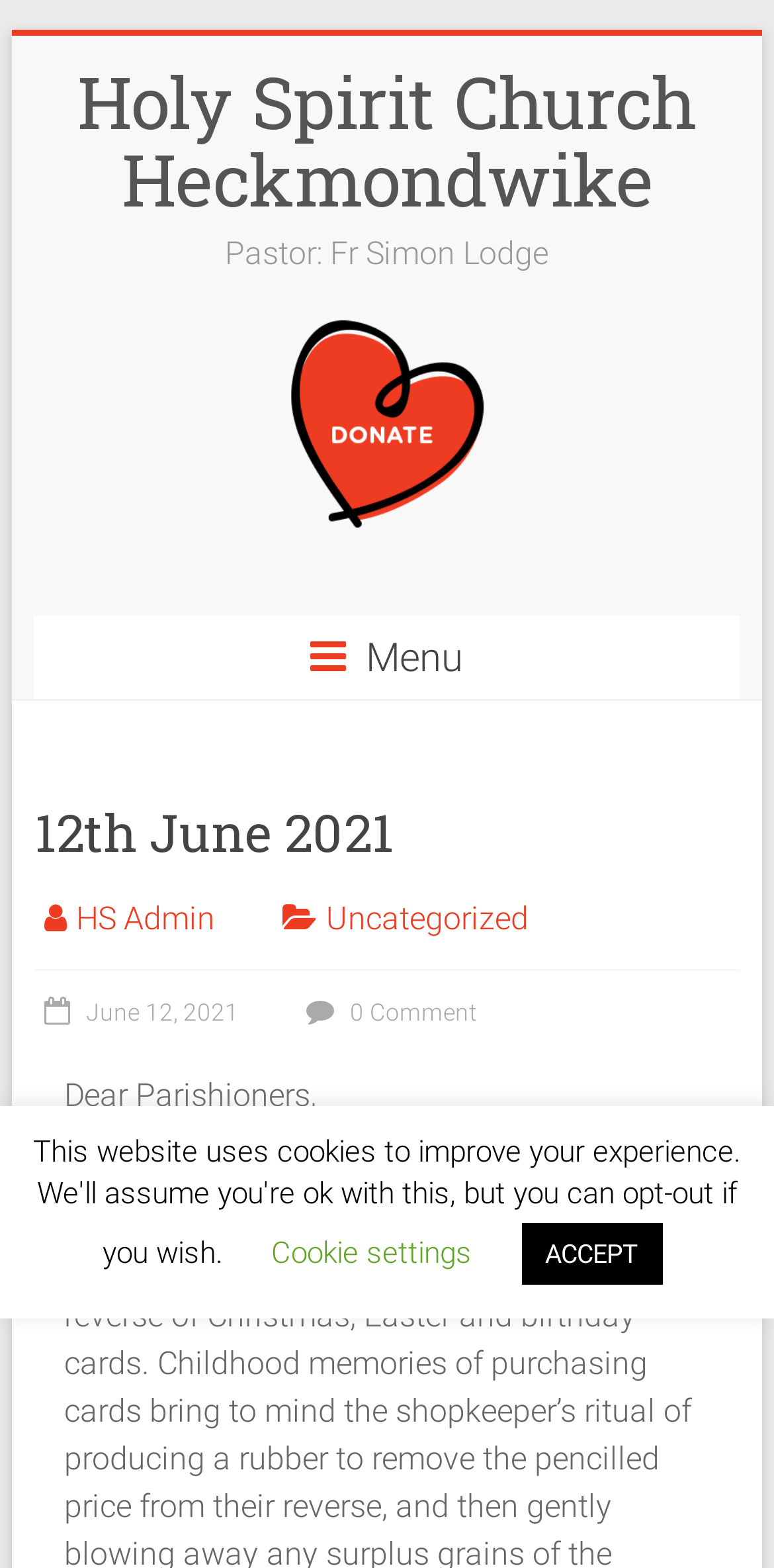Using the given description, provide the bounding box coordinates formatted as (top-left x, top-left y, bottom-right x, bottom-right y), with all values being floating point numbers between 0 and 1. Description: Holy Spirit Church Heckmondwike

[0.1, 0.034, 0.9, 0.144]